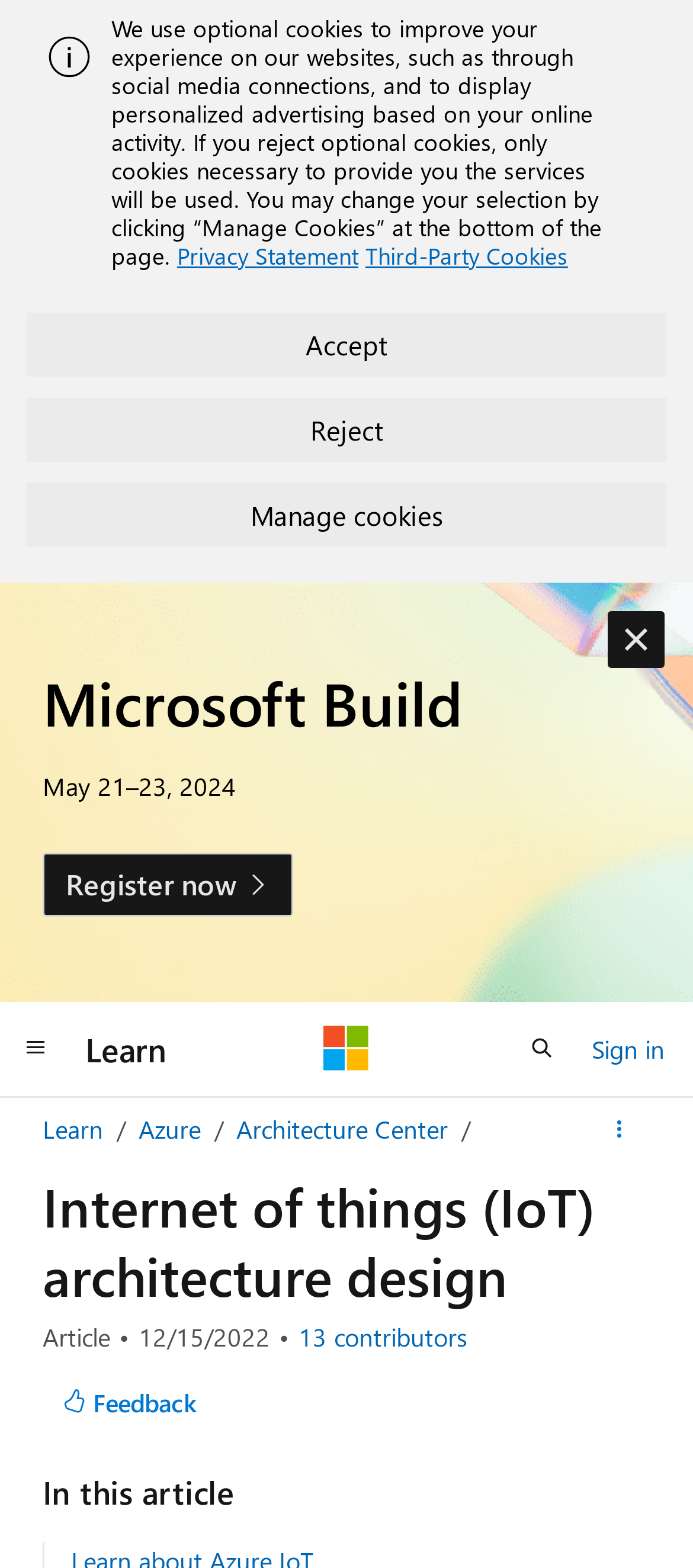Determine the main heading text of the webpage.

Internet of things (IoT) architecture design